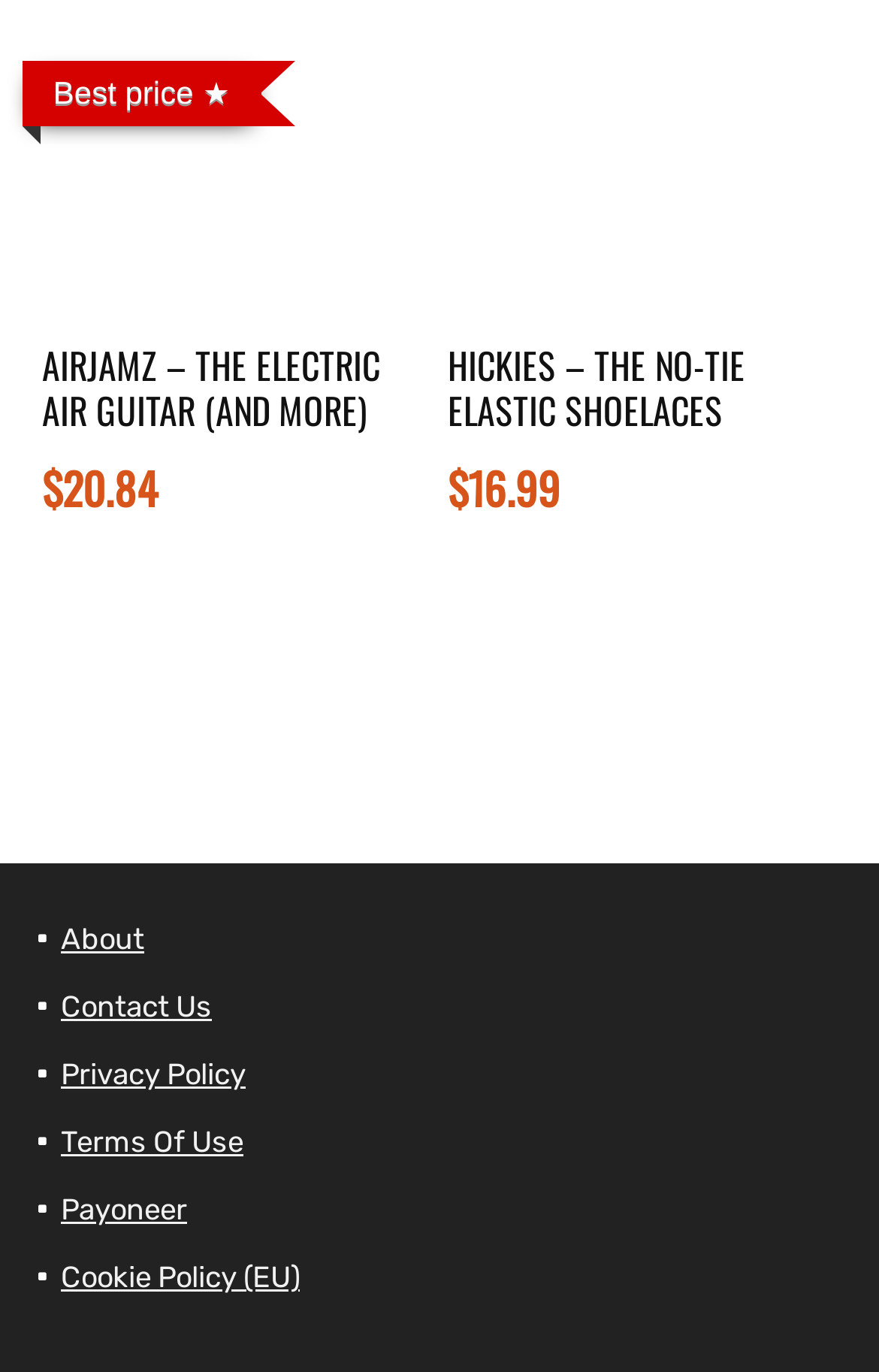Locate the bounding box coordinates of the element's region that should be clicked to carry out the following instruction: "View HICKIES product details". The coordinates need to be four float numbers between 0 and 1, i.e., [left, top, right, bottom].

[0.509, 0.247, 0.848, 0.319]